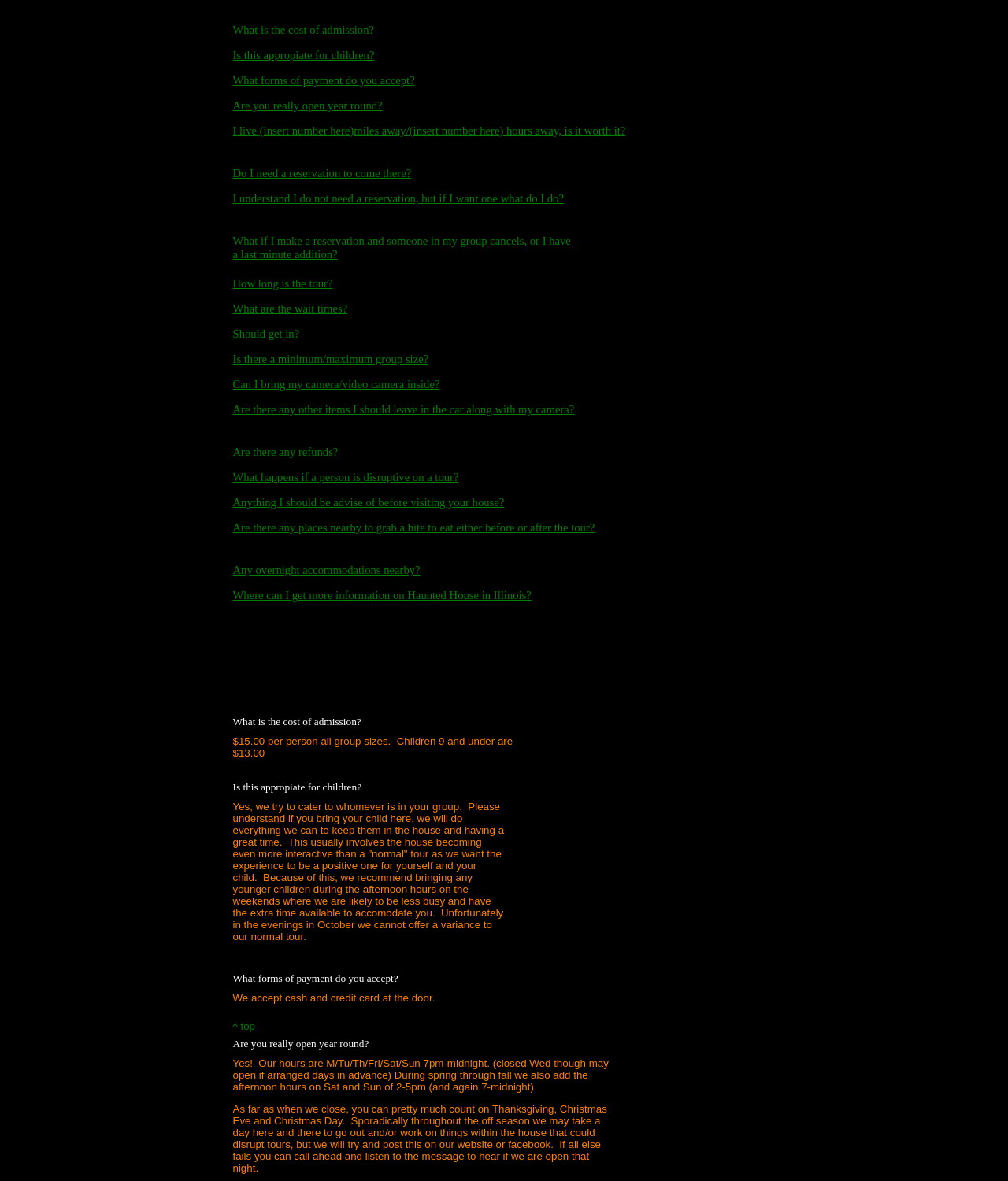Identify the bounding box coordinates of the region that needs to be clicked to carry out this instruction: "Click on the 'Home' link". Provide these coordinates as four float numbers ranging from 0 to 1, i.e., [left, top, right, bottom].

None